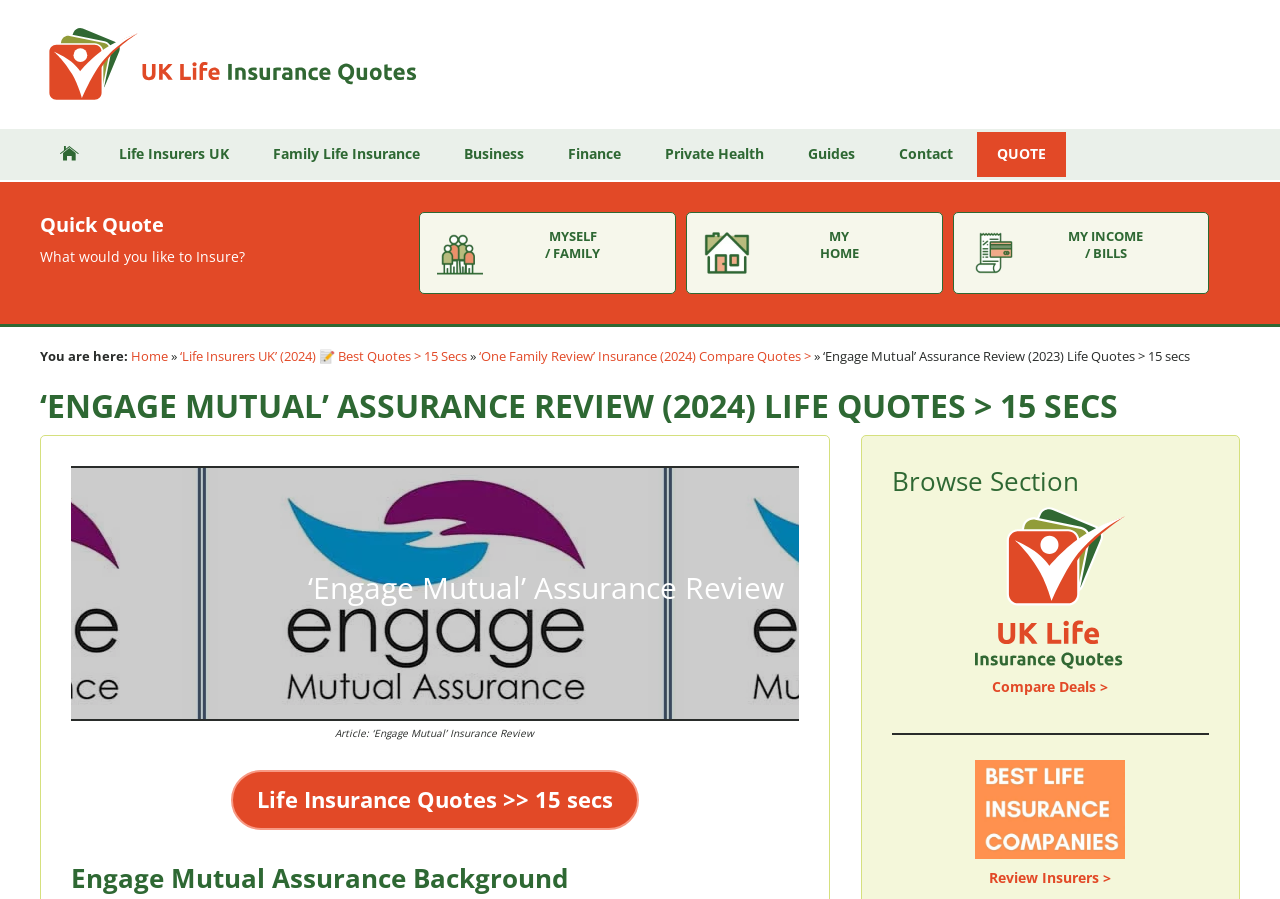Determine the bounding box coordinates of the element's region needed to click to follow the instruction: "Click on the 'MOVIE' link". Provide these coordinates as four float numbers between 0 and 1, formatted as [left, top, right, bottom].

None